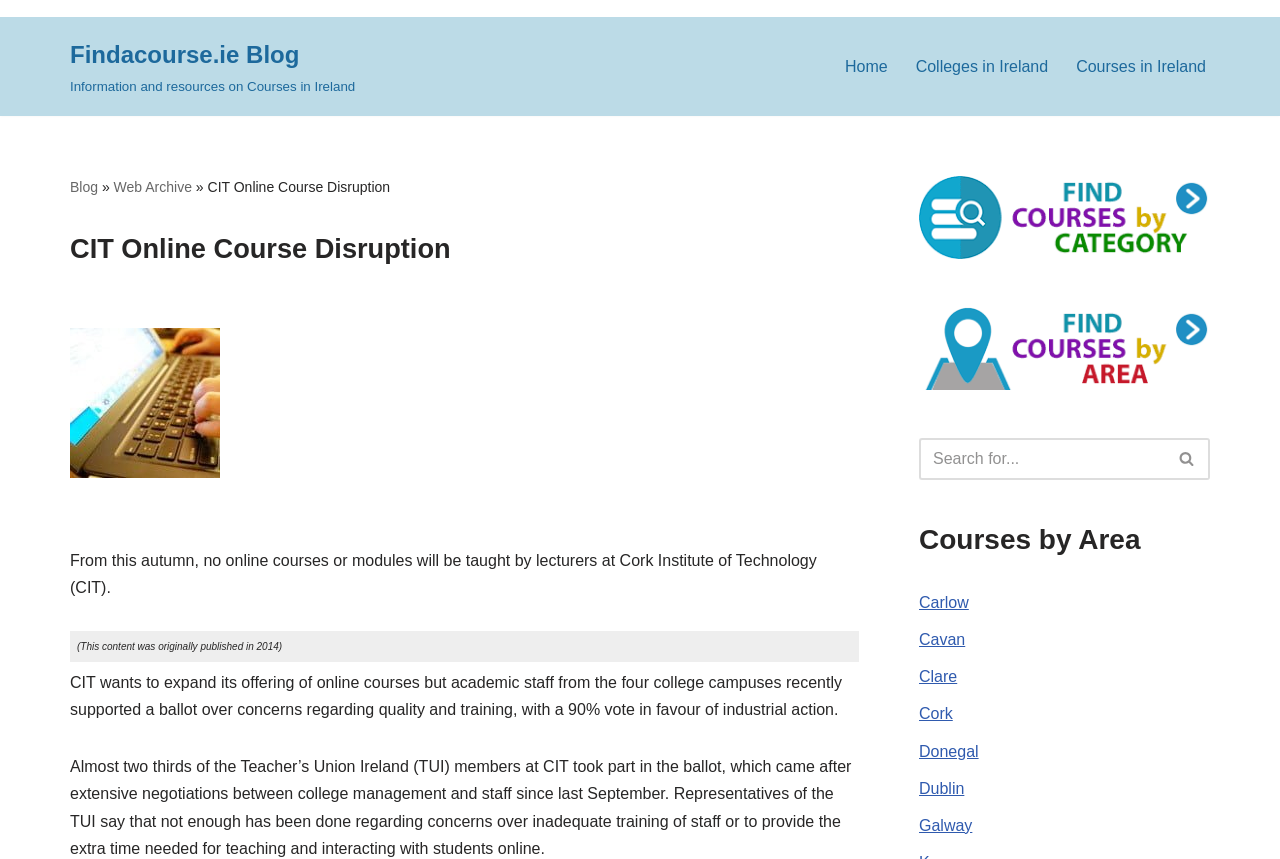What is the topic of the webpage?
Please provide a comprehensive answer based on the visual information in the image.

The webpage is about CIT Online Course Disruption, which is indicated by the heading 'CIT Online Course Disruption' and the image 'online learning disruption CIT'.